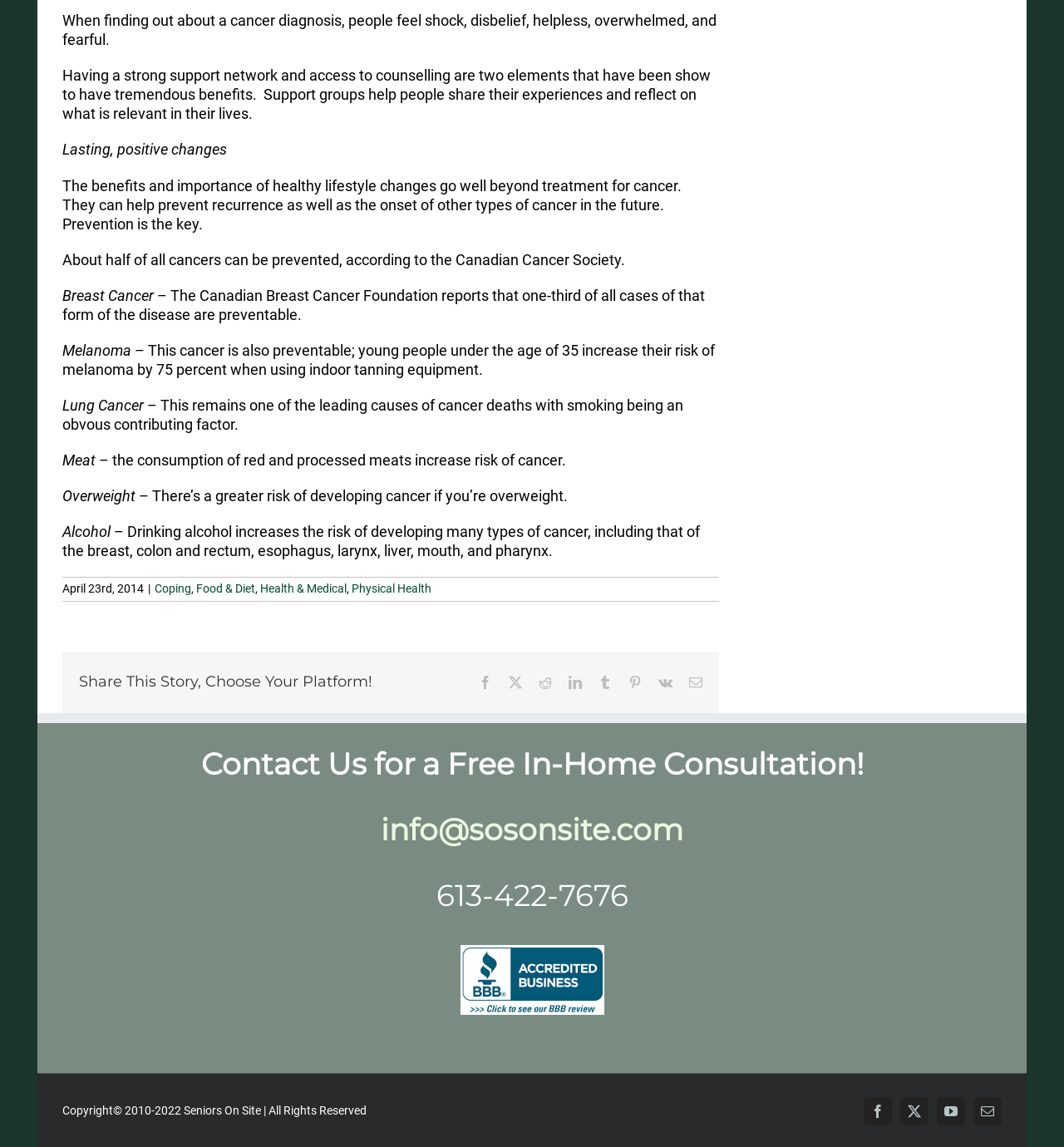Find the bounding box coordinates of the clickable area that will achieve the following instruction: "Check our accreditation on BBB".

[0.432, 0.823, 0.568, 0.838]